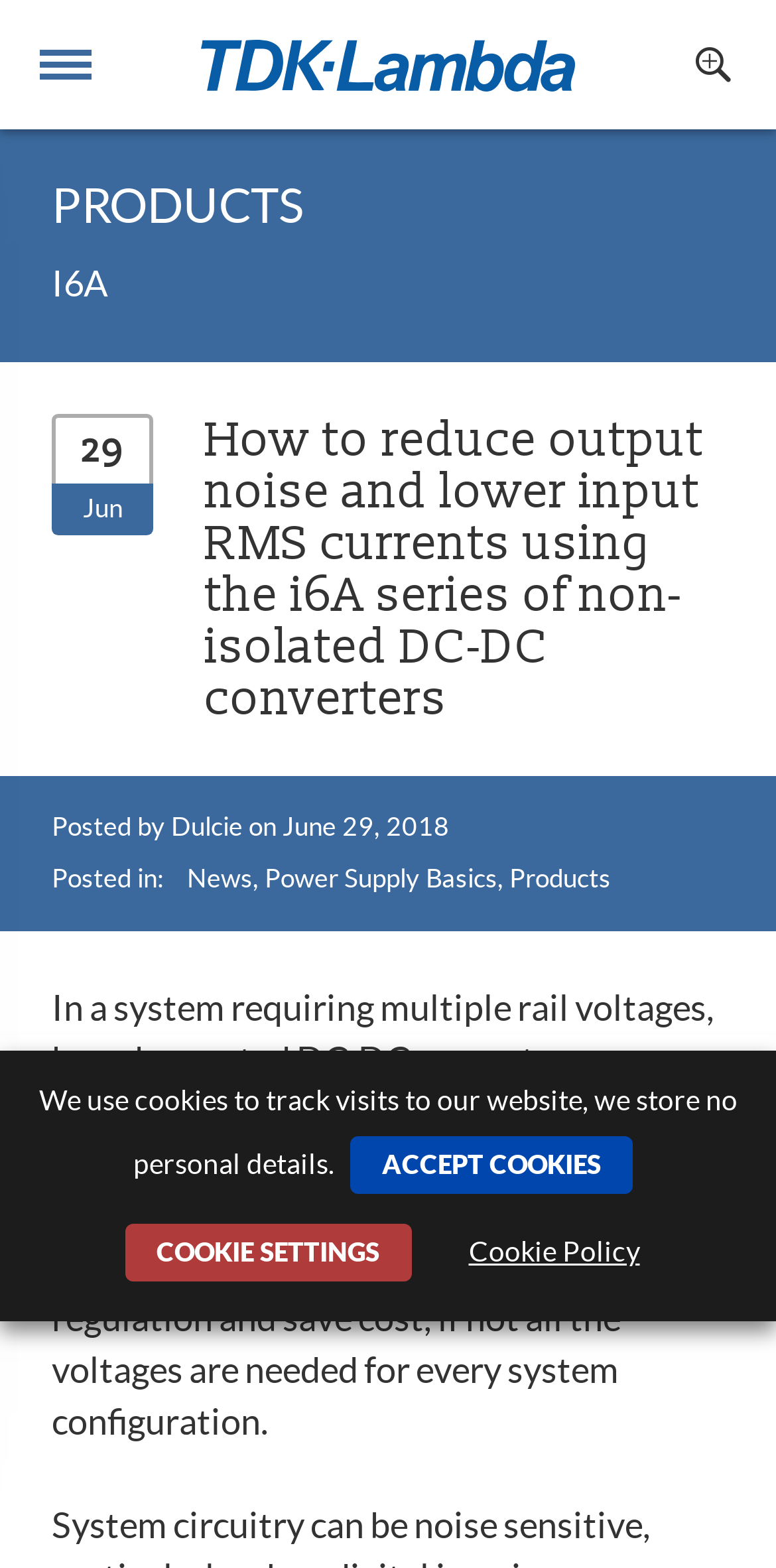Identify the bounding box coordinates for the UI element described as follows: "ACCEPT COOKIES". Ensure the coordinates are four float numbers between 0 and 1, formatted as [left, top, right, bottom].

[0.451, 0.725, 0.815, 0.761]